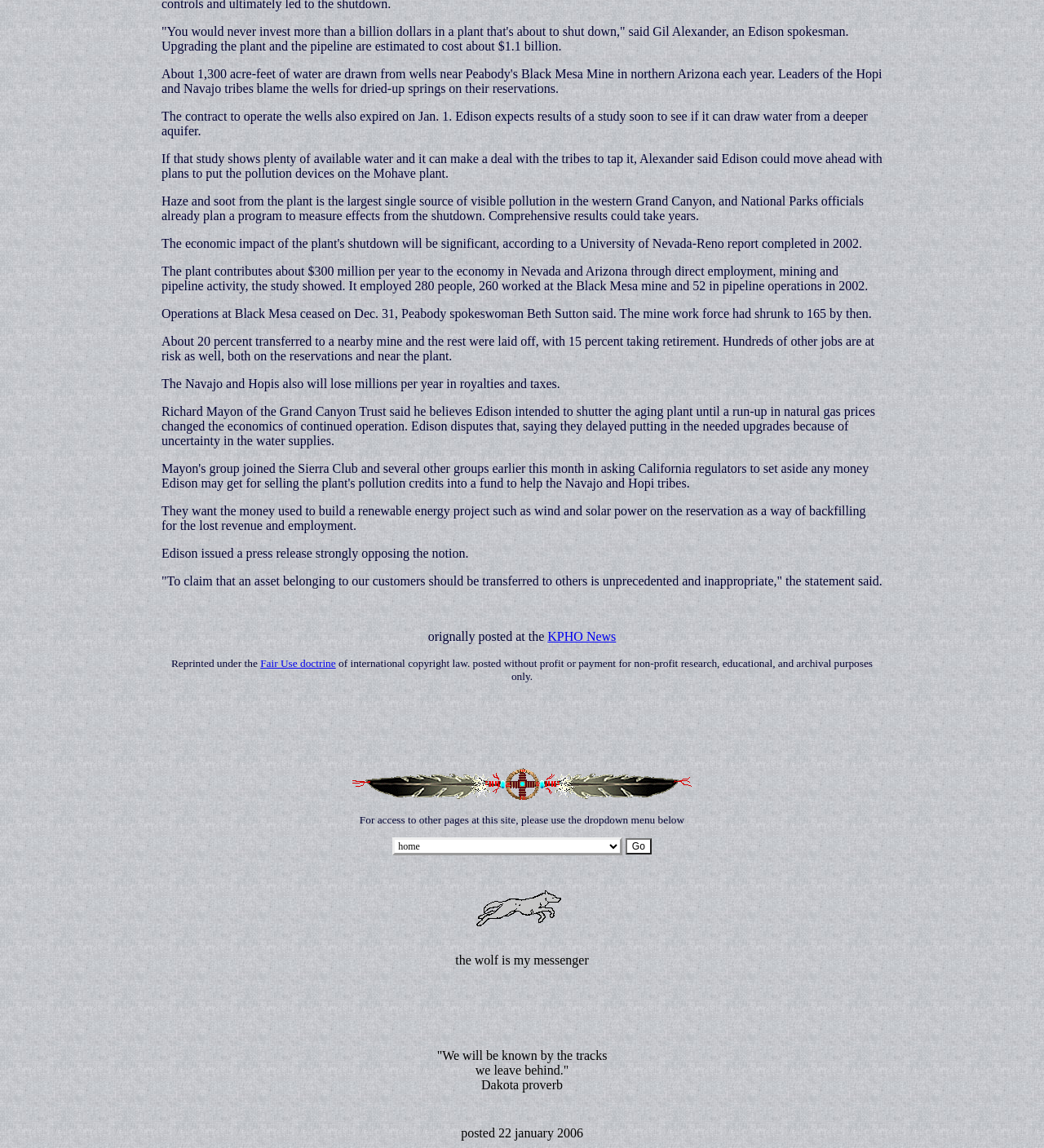Given the element description Luca Colli, identify the bounding box coordinates for the UI element on the webpage screenshot. The format should be (top-left x, top-left y, bottom-right x, bottom-right y), with values between 0 and 1.

None